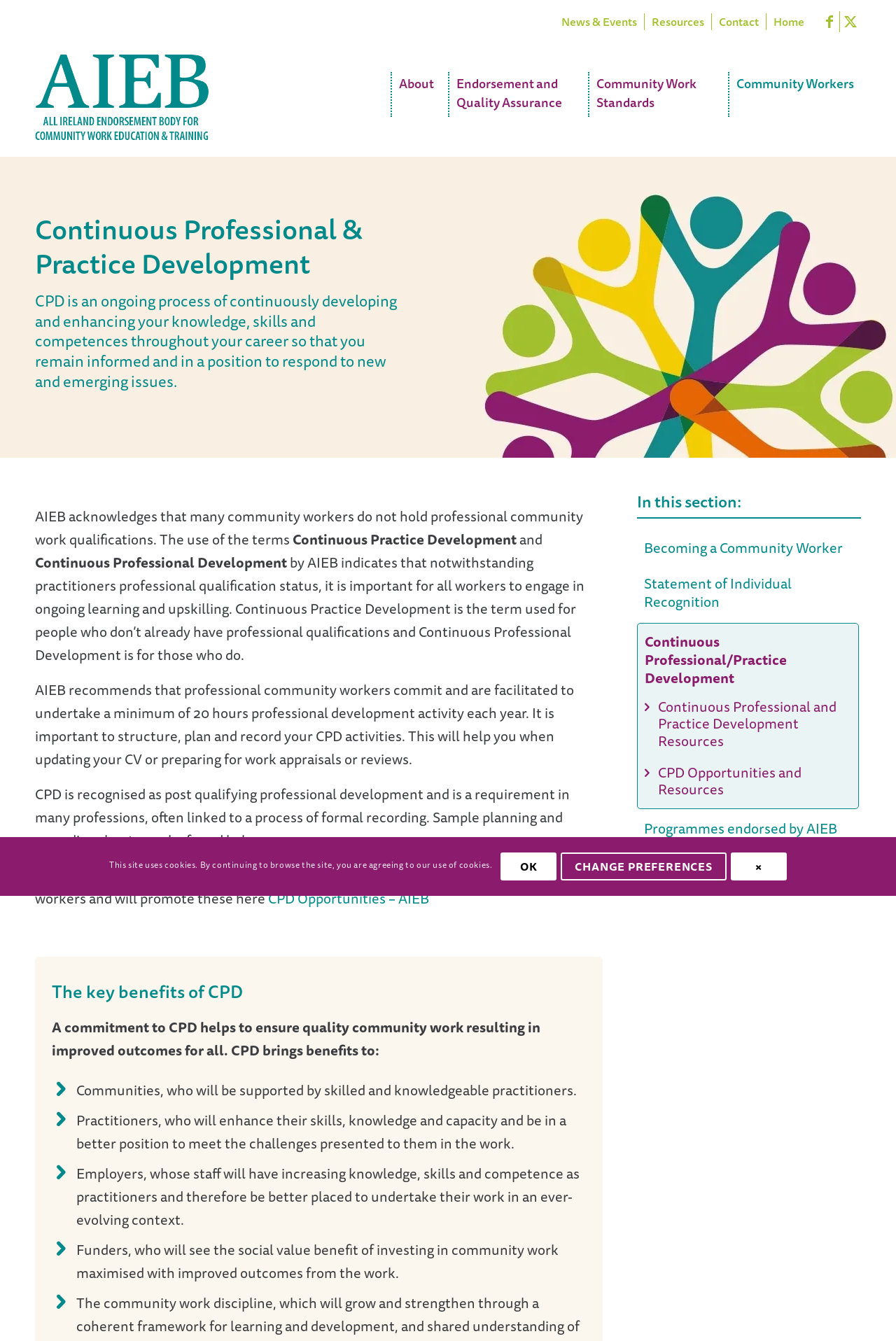What is the benefit of CPD for employers?
Based on the image, answer the question with as much detail as possible.

The benefit of CPD for employers can be inferred from the text 'Employers, whose staff will have increasing knowledge, skills and competence as practitioners and therefore be better placed to undertake their work in an ever-evolving context.' This text suggests that CPD leads to improved knowledge and skills of staff, which is beneficial for employers.